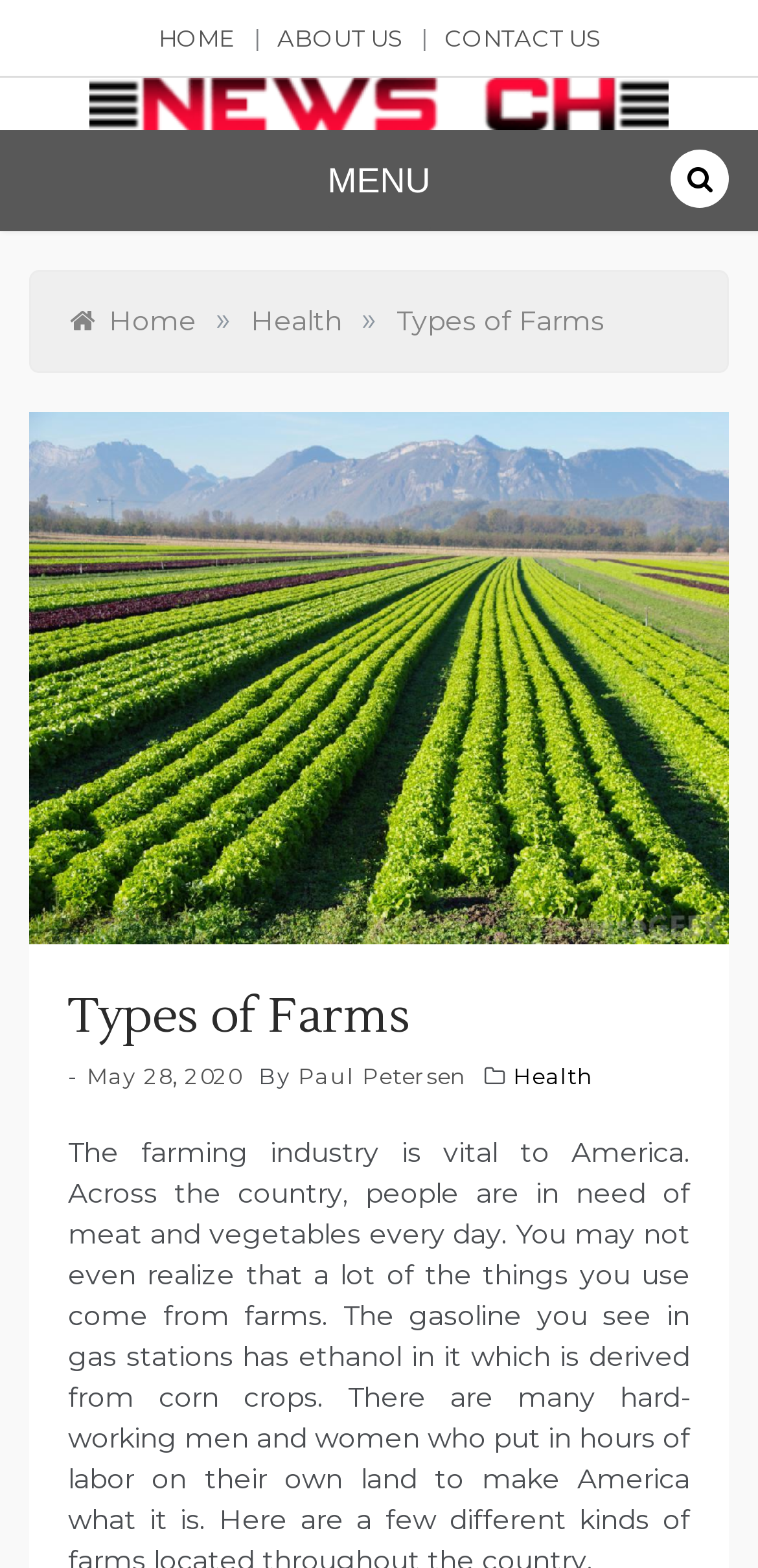Answer the question below with a single word or a brief phrase: 
How many buttons are in the top navigation bar?

2